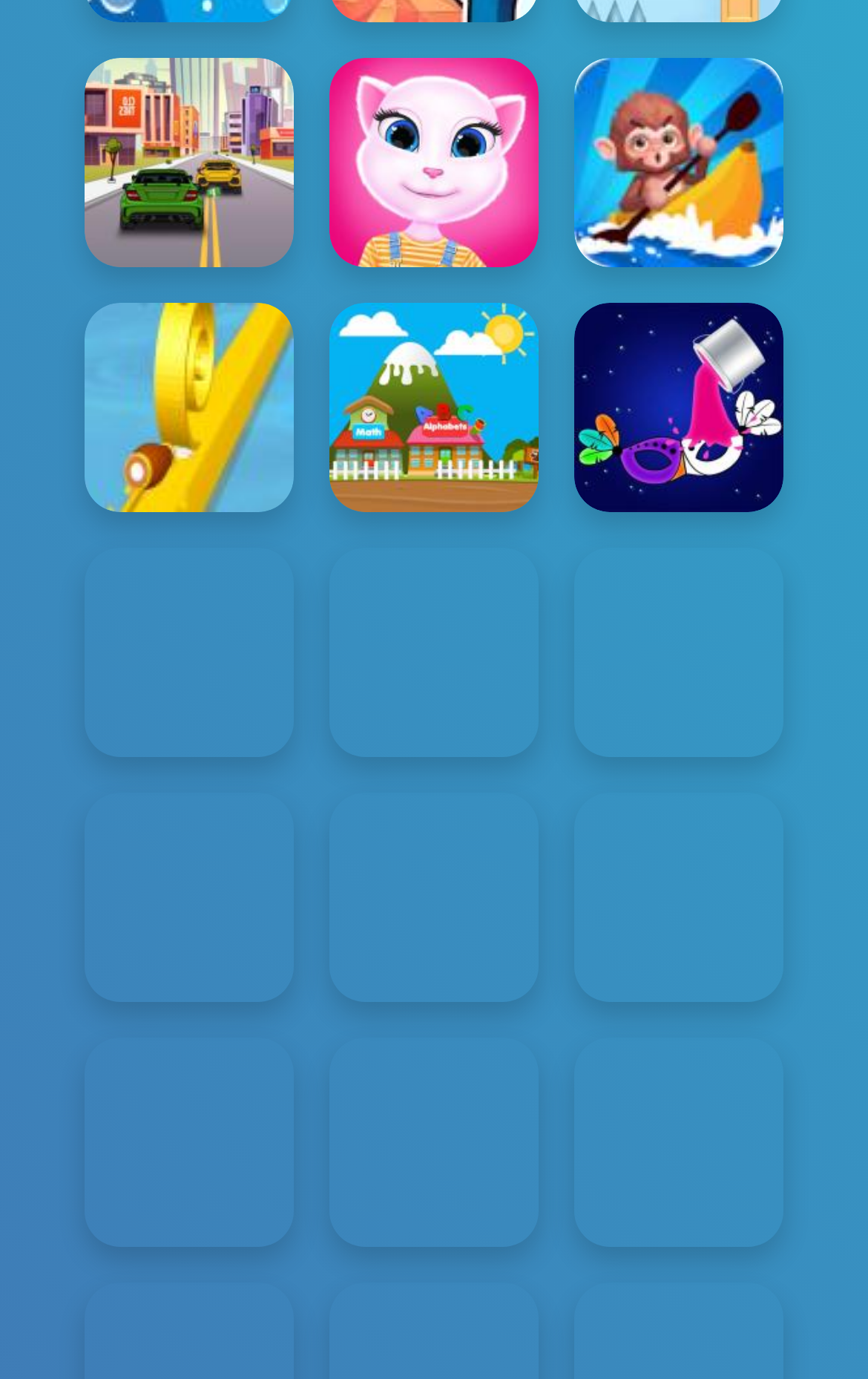How many game icons are on the webpage?
Answer the question with a single word or phrase derived from the image.

18